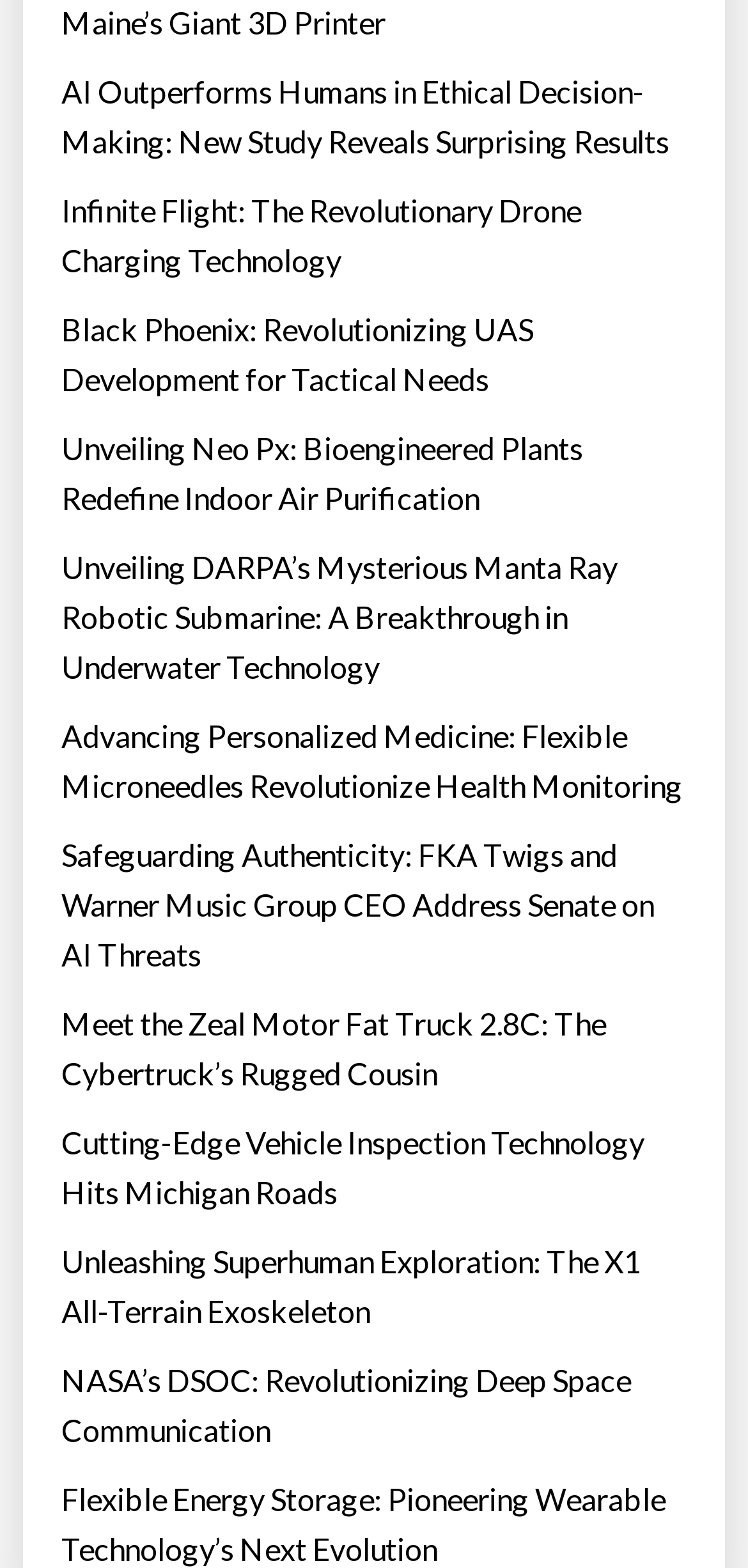Are there any images or icons on the webpage?
Using the visual information, reply with a single word or short phrase.

No